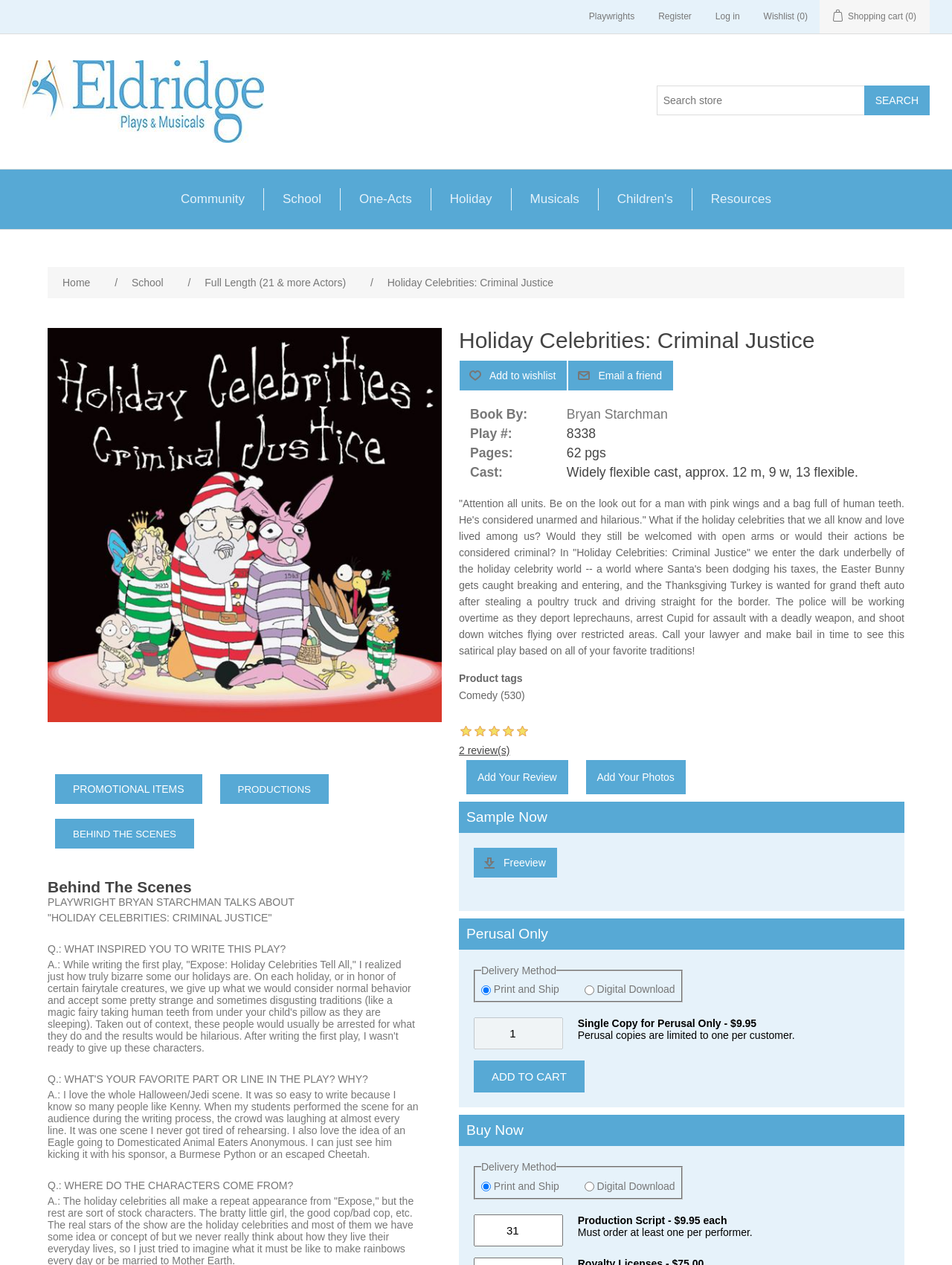Identify the bounding box coordinates of the clickable region necessary to fulfill the following instruction: "Add to cart". The bounding box coordinates should be four float numbers between 0 and 1, i.e., [left, top, right, bottom].

[0.498, 0.839, 0.614, 0.864]